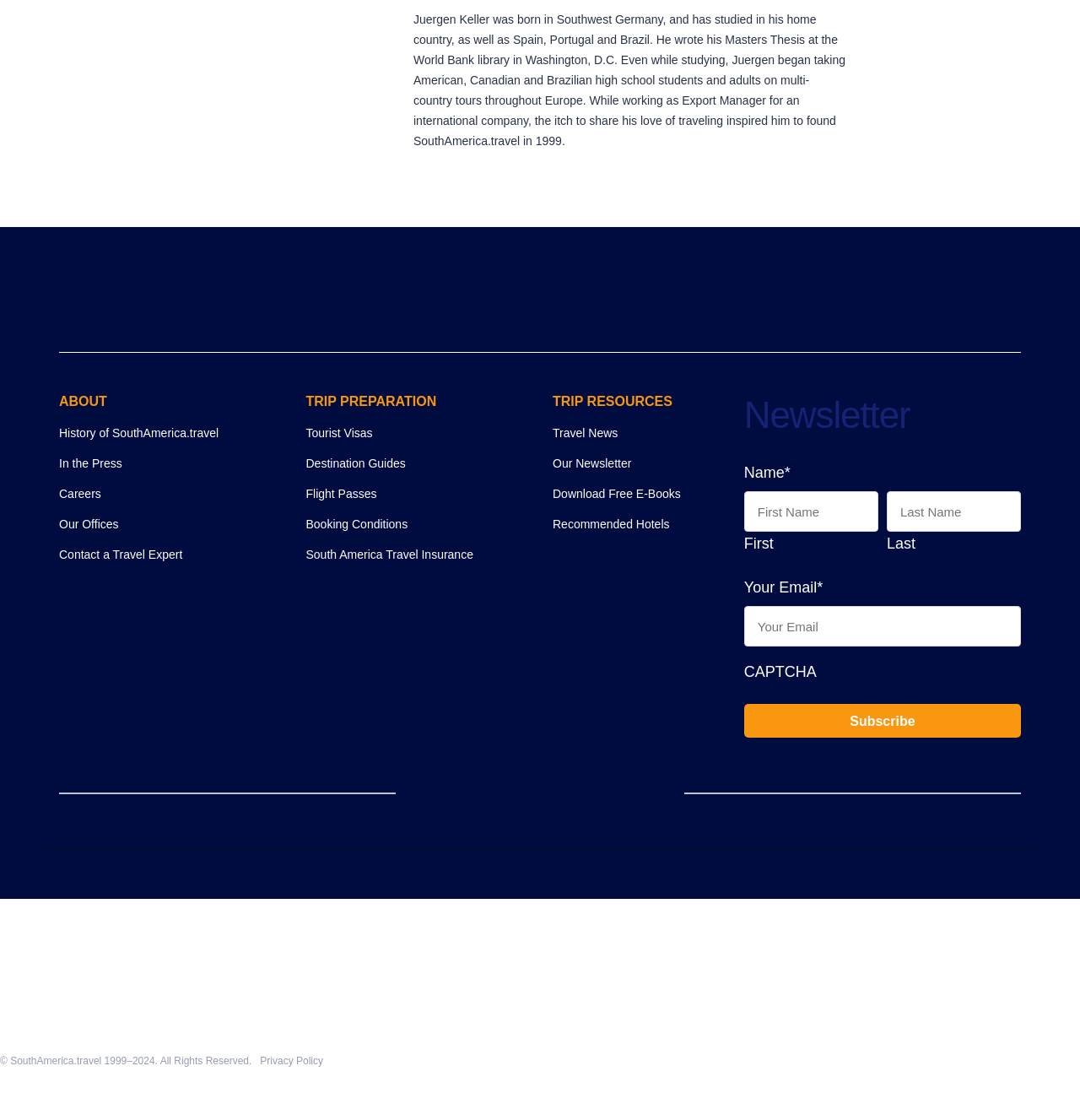Please provide the bounding box coordinates for the element that needs to be clicked to perform the instruction: "Plan a trip to Argentina". The coordinates must consist of four float numbers between 0 and 1, formatted as [left, top, right, bottom].

[0.085, 0.808, 0.171, 0.822]